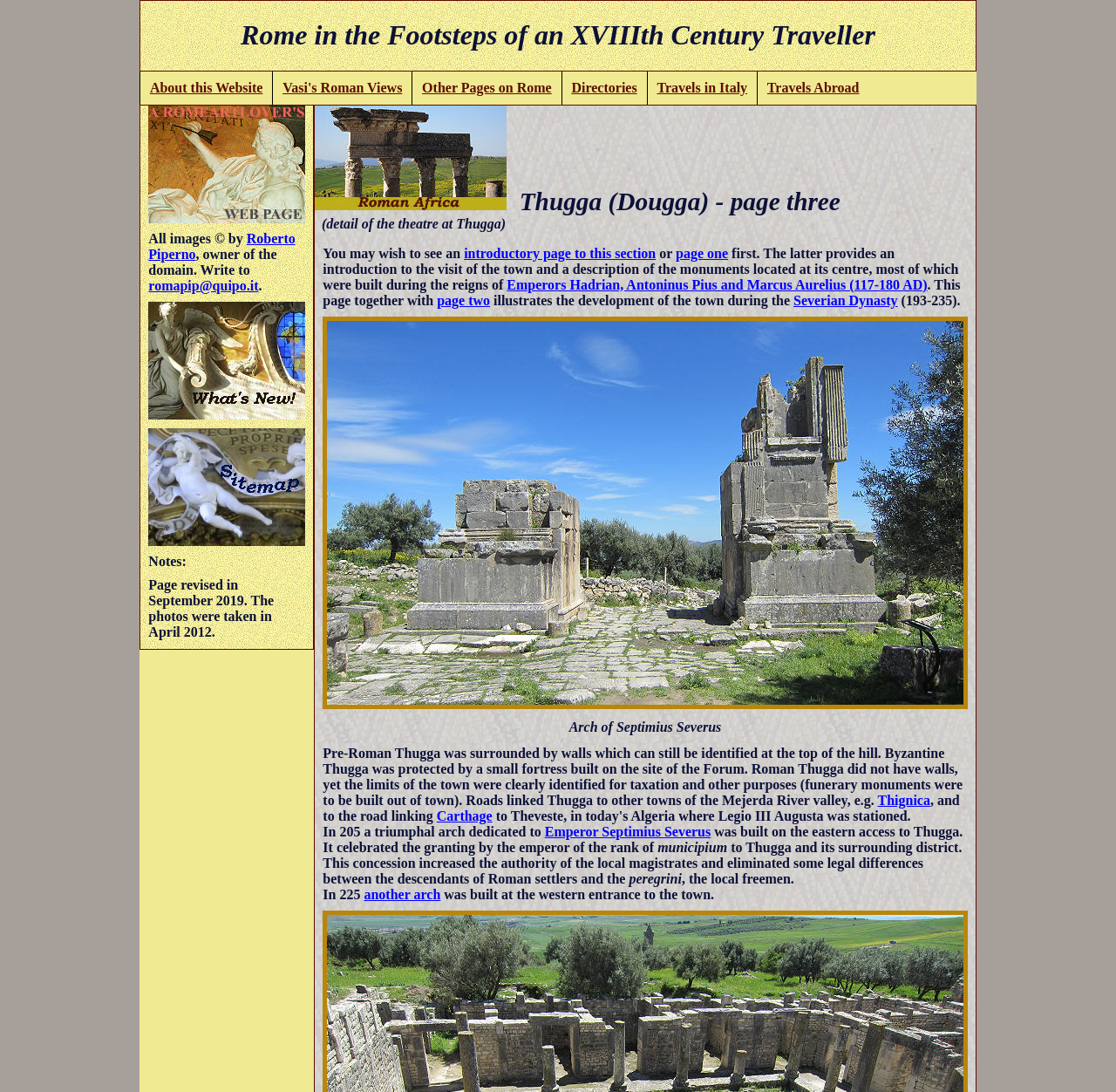Generate a comprehensive description of the webpage.

This webpage is about Thugga (Dougga), an ancient Roman town in today's Tunisia. At the top, there is a heading "Rome in the Footsteps of an XVIIIth Century Traveller" and a row of links to other related pages, including "About this Website", "Vasi's Roman Views", and "Travels in Italy". Below this, there is a link to the "Home" page, accompanied by an image, and a copyright notice stating that all images are owned by Roberto Piperno.

On the left side, there are several links to other pages, including "See the most recent additions to this website" and "See a detailed list of this website pages", each accompanied by an image. Below these links, there is a note stating that the page was revised in September 2019 and that the photos were taken in April 2012.

The main content of the page is about Thugga, with an image of the theatre at the top. The text describes the town's history, including its development during the Severian Dynasty and the construction of the Arch of Septimius Severus in 205 AD. There are several links to related topics, such as Emperor Septimius Severus and the town of Thignica.

The page also includes several images, including a detail of the theatre, the Arch of Septimius Severus, and other monuments. The text is divided into sections, with headings and subheadings, and includes links to other related pages. Overall, the page provides a detailed description of Thugga, its history, and its monuments.